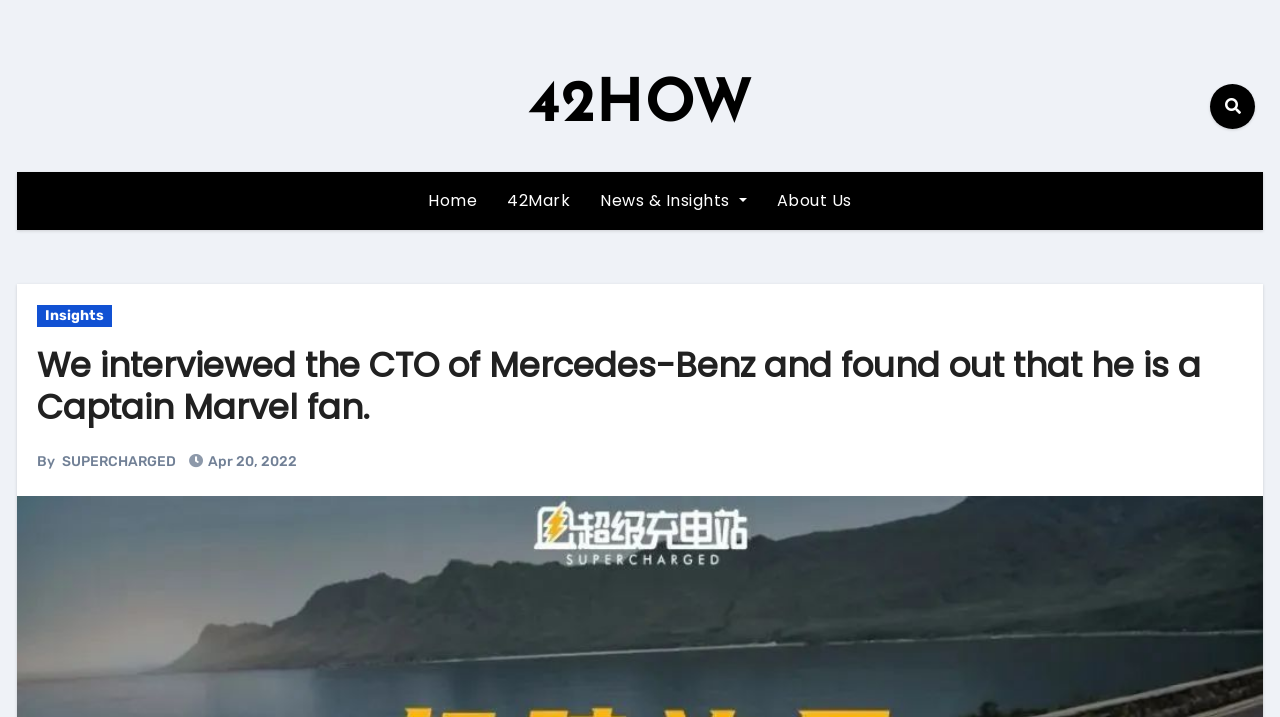When was the article published?
Kindly answer the question with as much detail as you can.

The publication date of the article can be found below the article title, where it is written as 'Apr 20, 2022'.